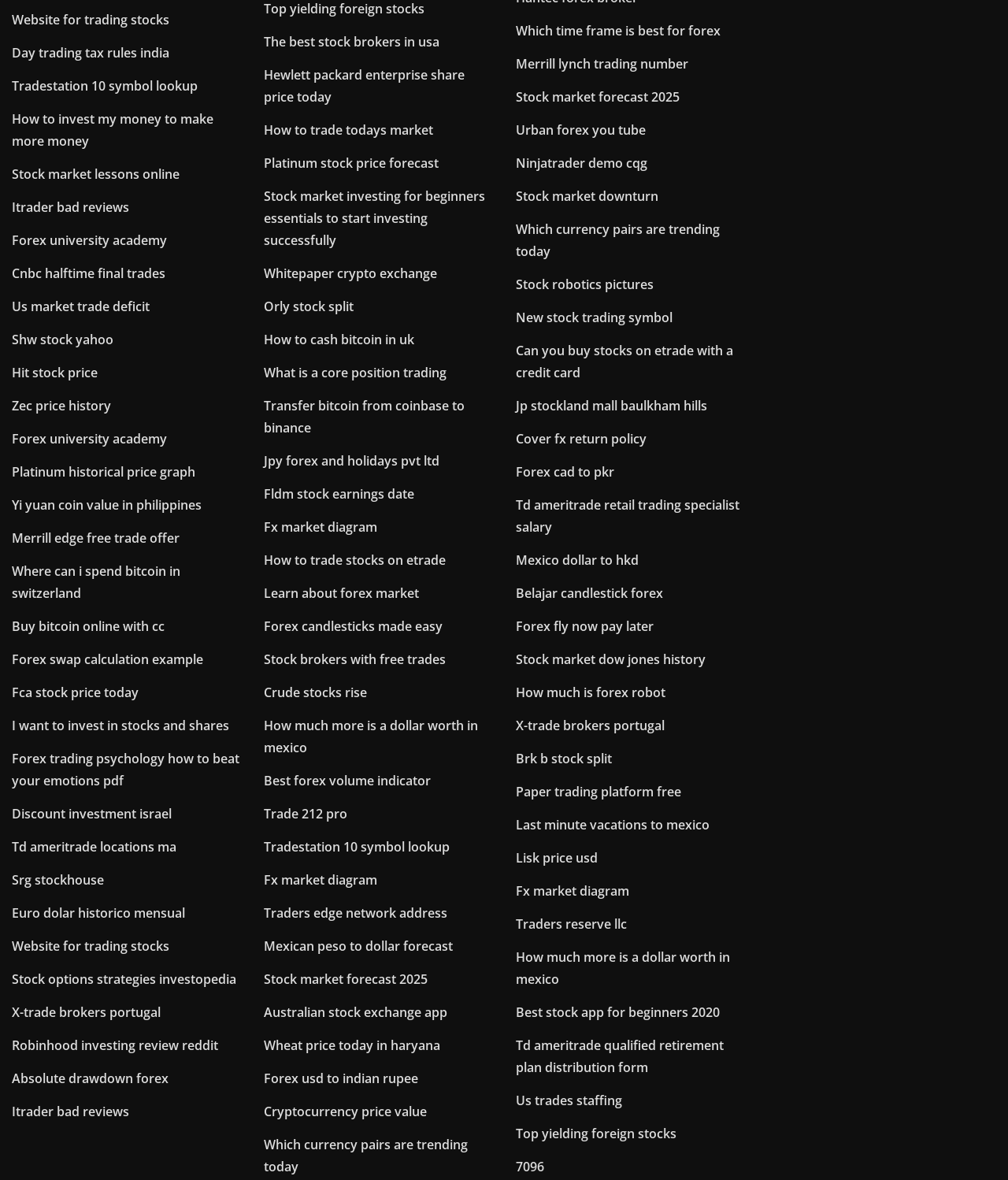Please find the bounding box for the UI component described as follows: "Srg stockhouse".

[0.012, 0.738, 0.103, 0.753]